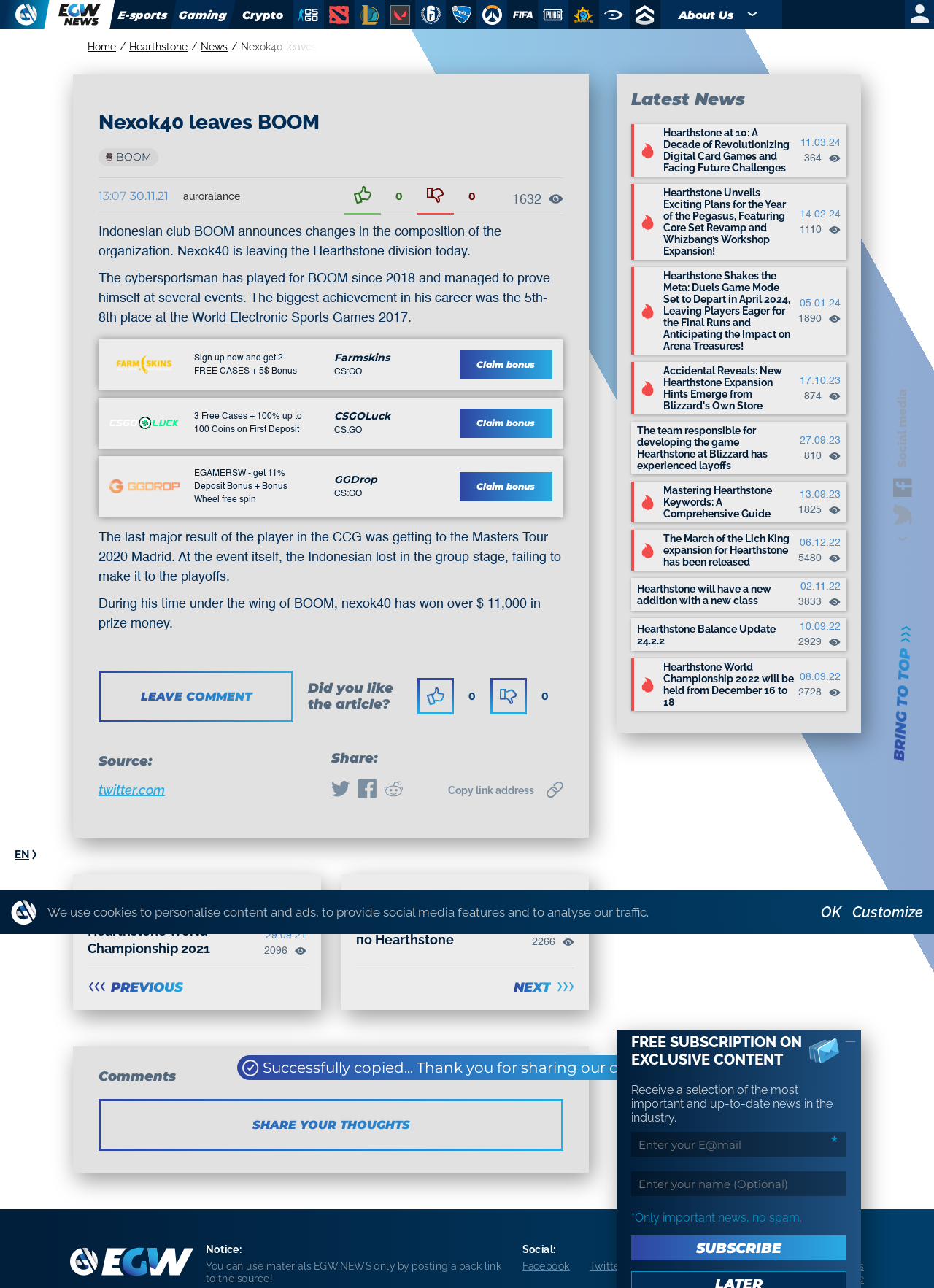Provide the bounding box coordinates of the section that needs to be clicked to accomplish the following instruction: "Click on the 'Claim bonus' link."

[0.492, 0.272, 0.592, 0.294]